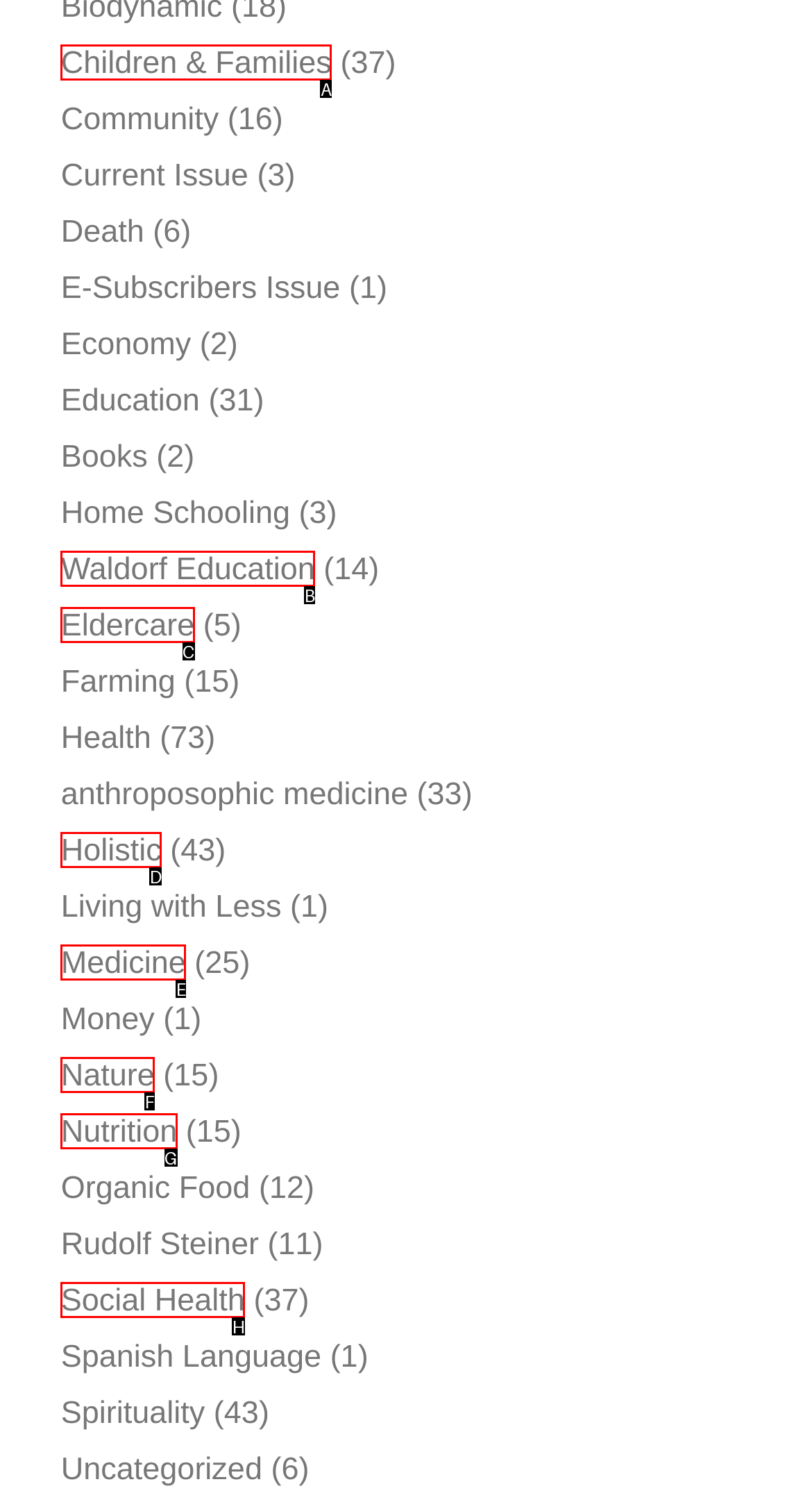Determine which option fits the following description: Children & Families
Answer with the corresponding option's letter directly.

A